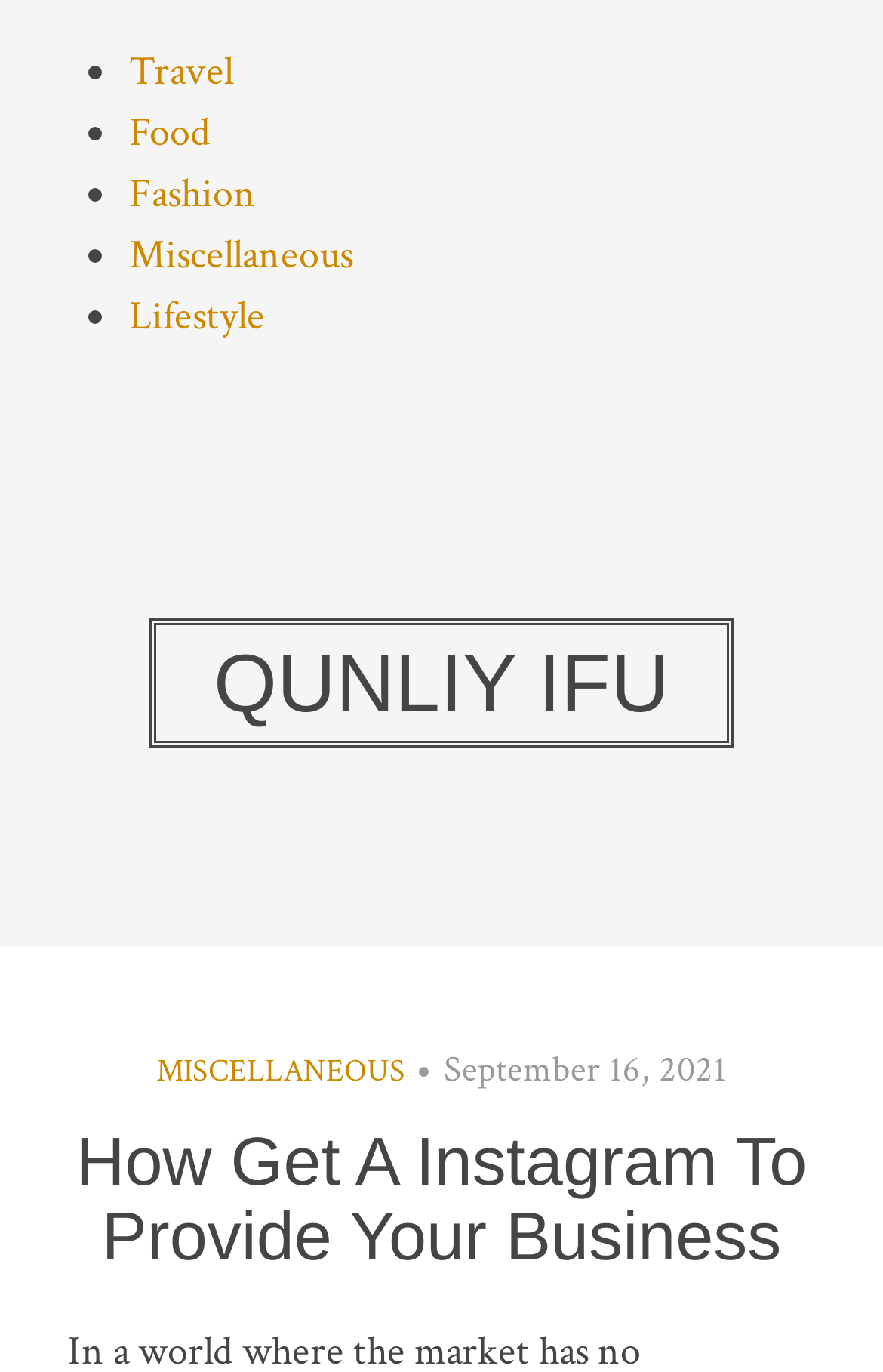Pinpoint the bounding box coordinates of the element that must be clicked to accomplish the following instruction: "Click on MISCELLANEOUS". The coordinates should be in the format of four float numbers between 0 and 1, i.e., [left, top, right, bottom].

[0.177, 0.811, 0.459, 0.84]